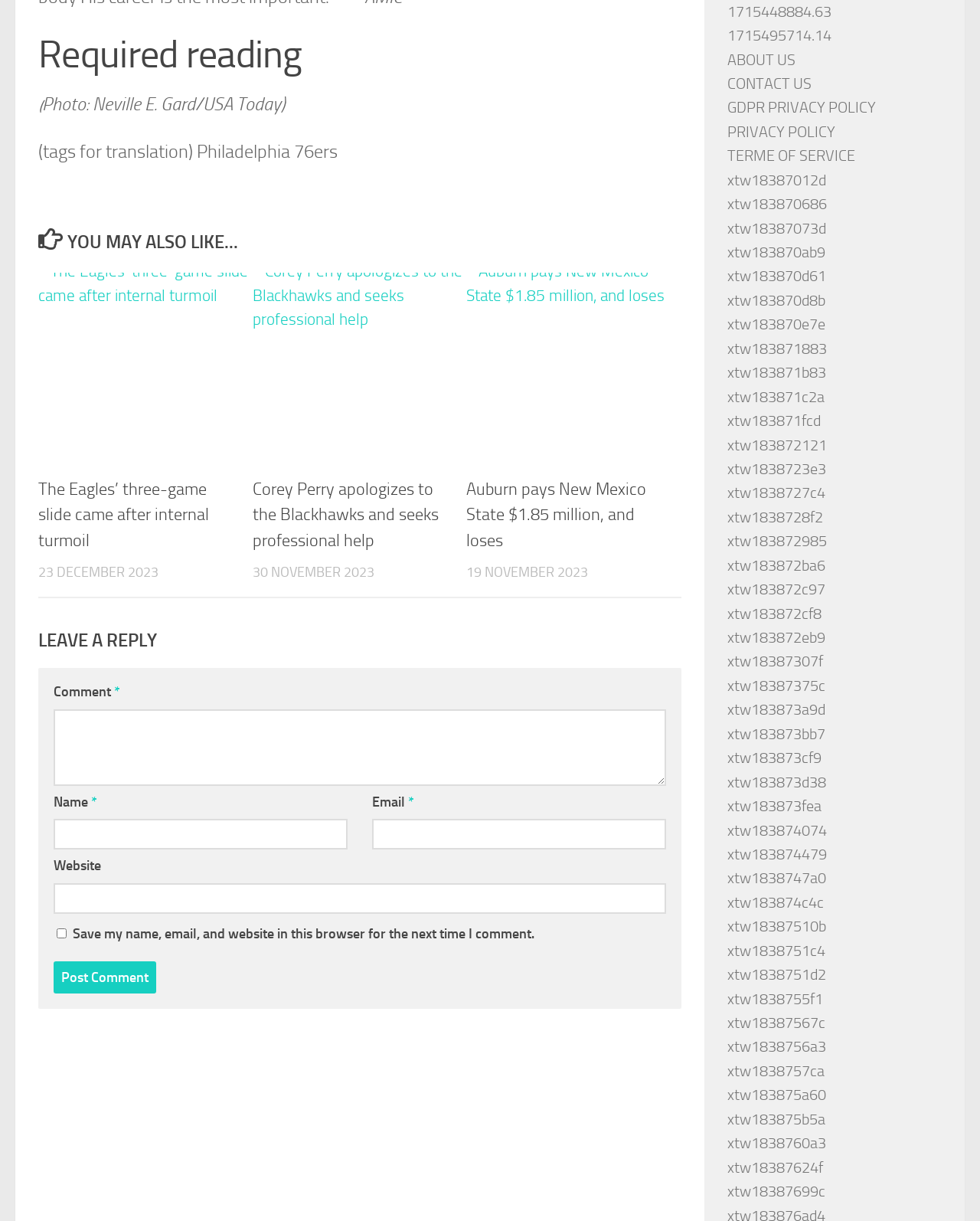Can you specify the bounding box coordinates for the region that should be clicked to fulfill this instruction: "Click on the 'The Eagles’ three-game slide came after internal turmoil' link".

[0.039, 0.213, 0.257, 0.388]